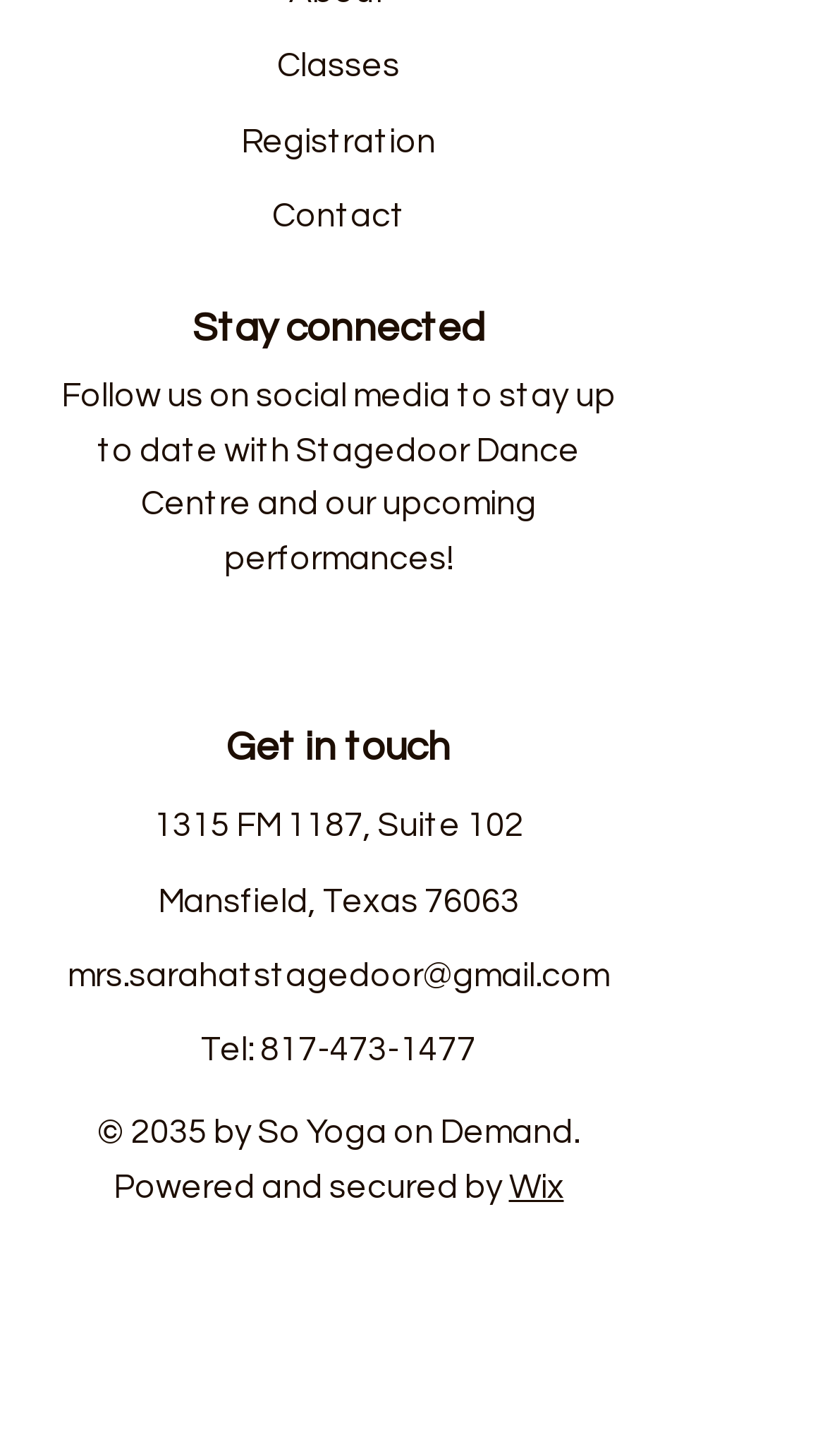Identify the bounding box coordinates of the specific part of the webpage to click to complete this instruction: "Access the image library".

None